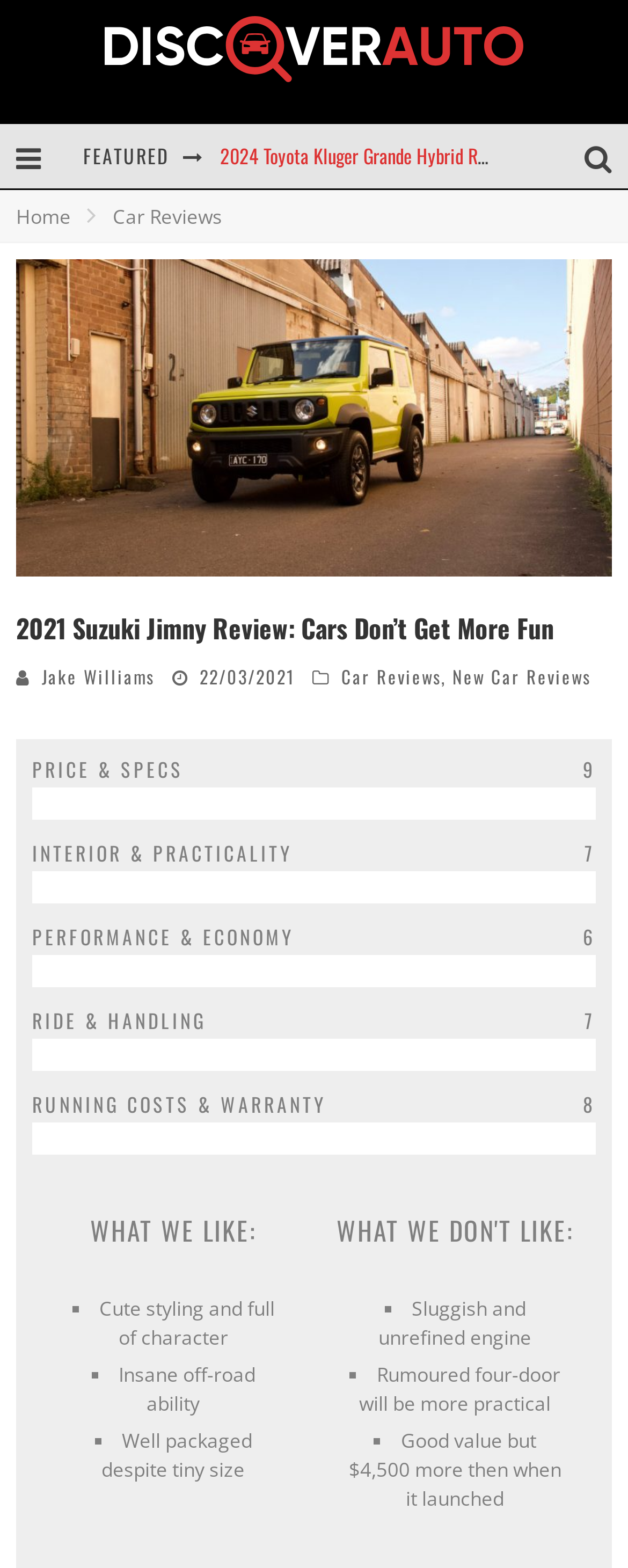What is the name of the car being reviewed?
Using the image as a reference, give an elaborate response to the question.

The name of the car being reviewed can be found in the heading of the webpage, which is '2021 Suzuki Jimny Review: Cars Don’t Get More Fun'.